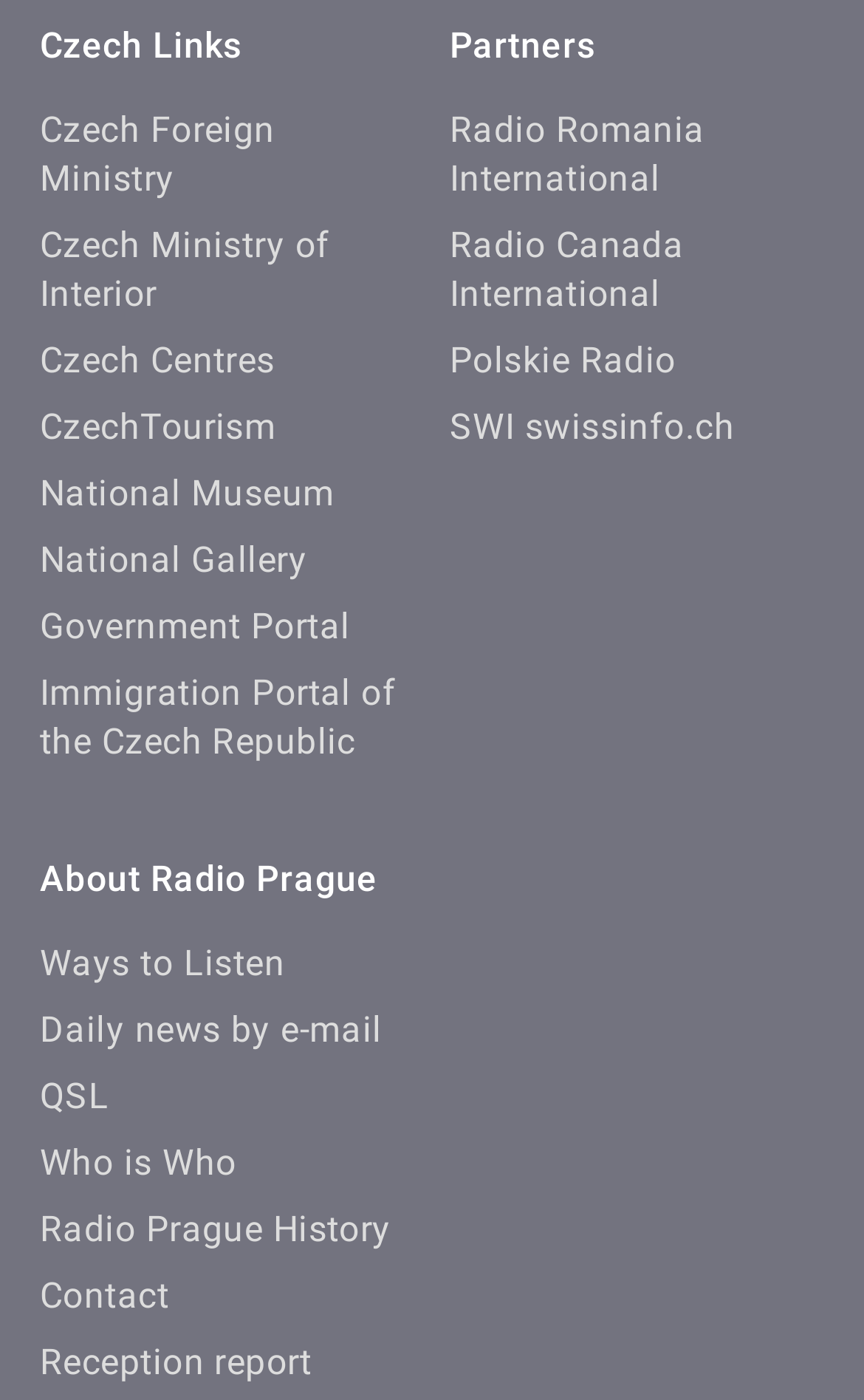Answer in one word or a short phrase: 
What is the title of the second section?

Partners